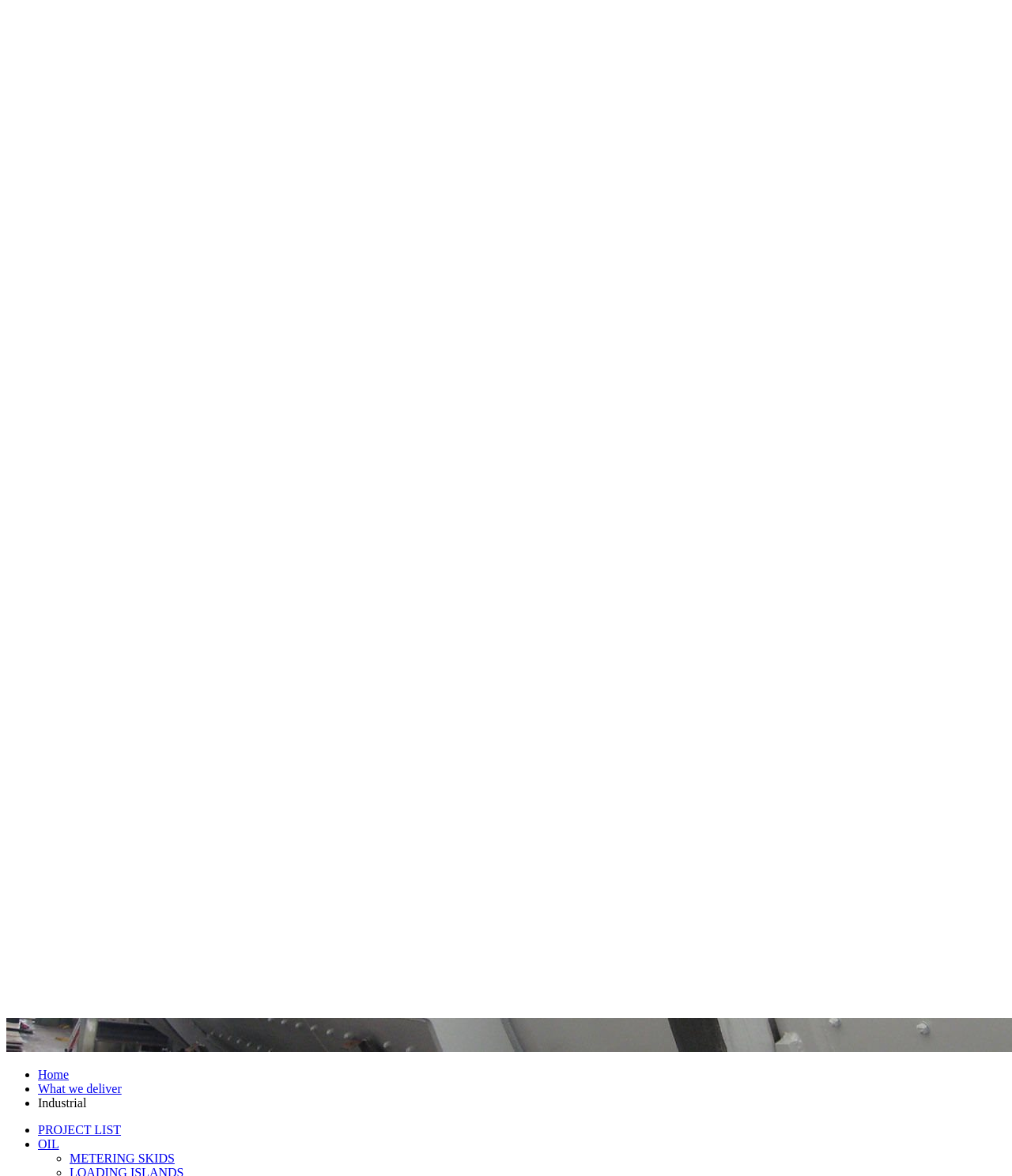Review the image closely and give a comprehensive answer to the question: What is the last link in the 'Where we are' section?

The last link in the 'Where we are' section of the webpage is 'Our commitment', which suggests that the company is committed to a particular set of values or principles in its operations.